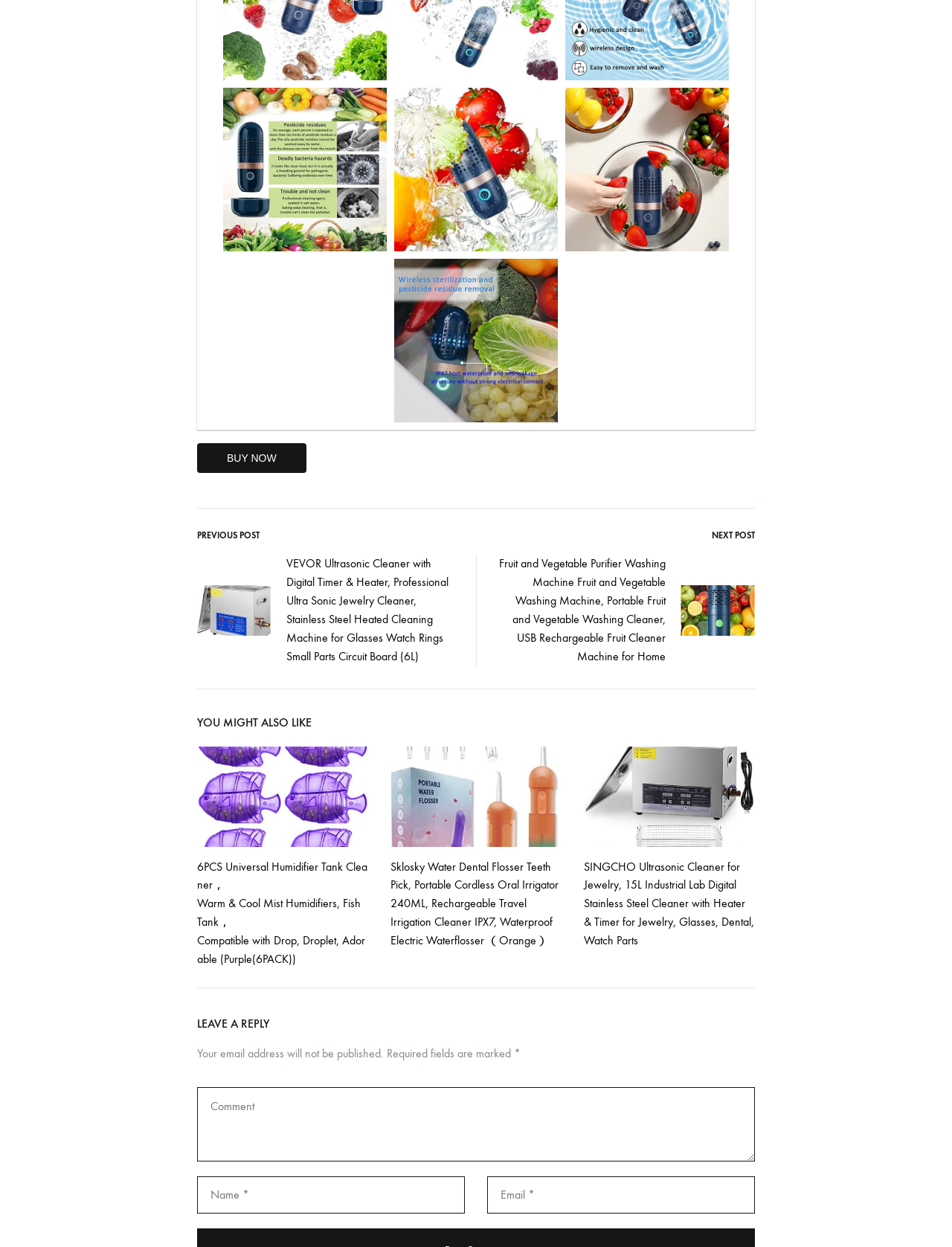Using the provided element description, identify the bounding box coordinates as (top-left x, top-left y, bottom-right x, bottom-right y). Ensure all values are between 0 and 1. Description: aria-describedby="email-notes" name="email" placeholder="Email *"

[0.512, 0.943, 0.793, 0.973]